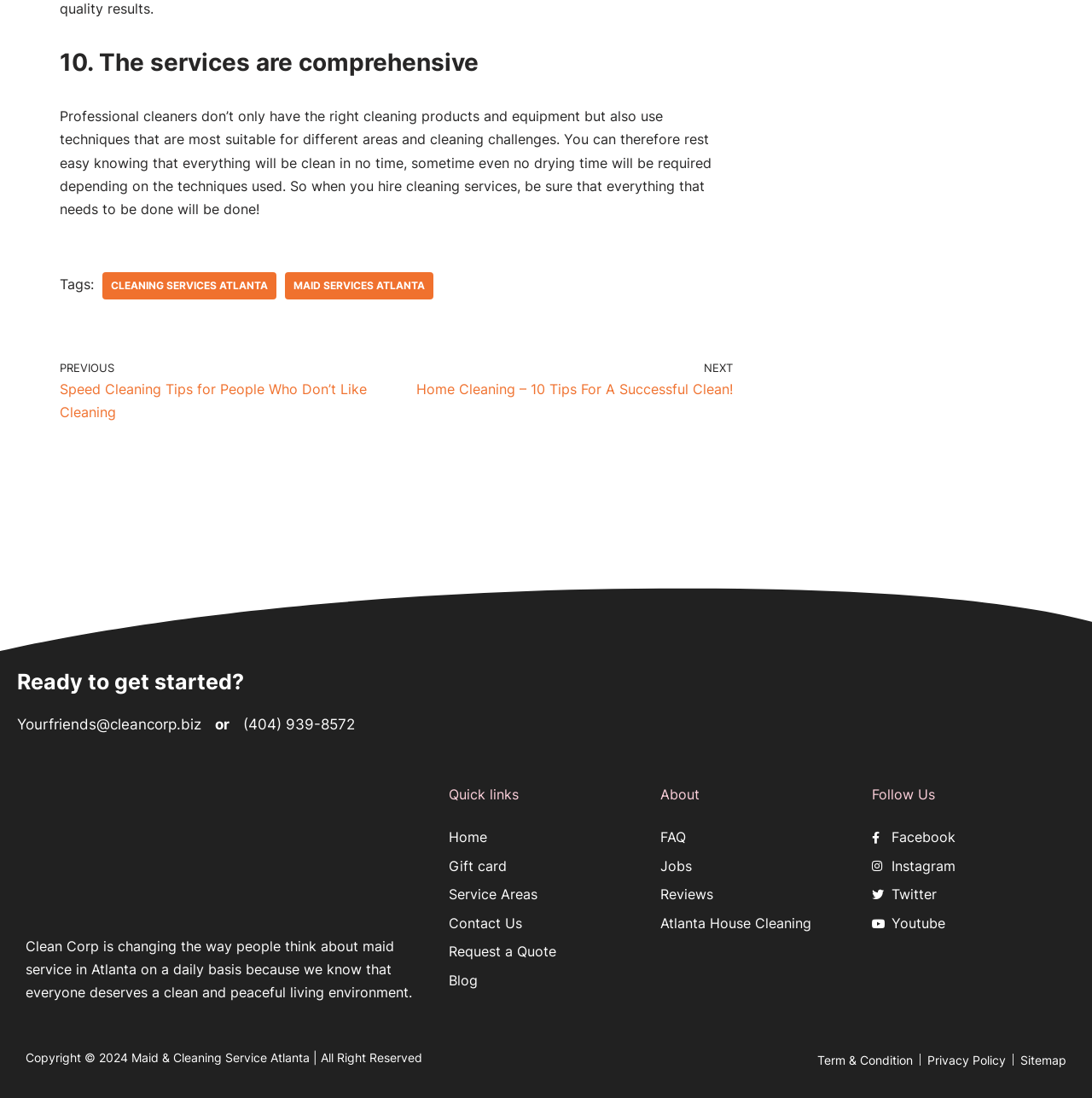Can you find the bounding box coordinates for the element that needs to be clicked to execute this instruction: "Click on the 'NEXT Home Cleaning – 10 Tips For A Successful Clean!' link"? The coordinates should be given as four float numbers between 0 and 1, i.e., [left, top, right, bottom].

[0.371, 0.327, 0.671, 0.365]